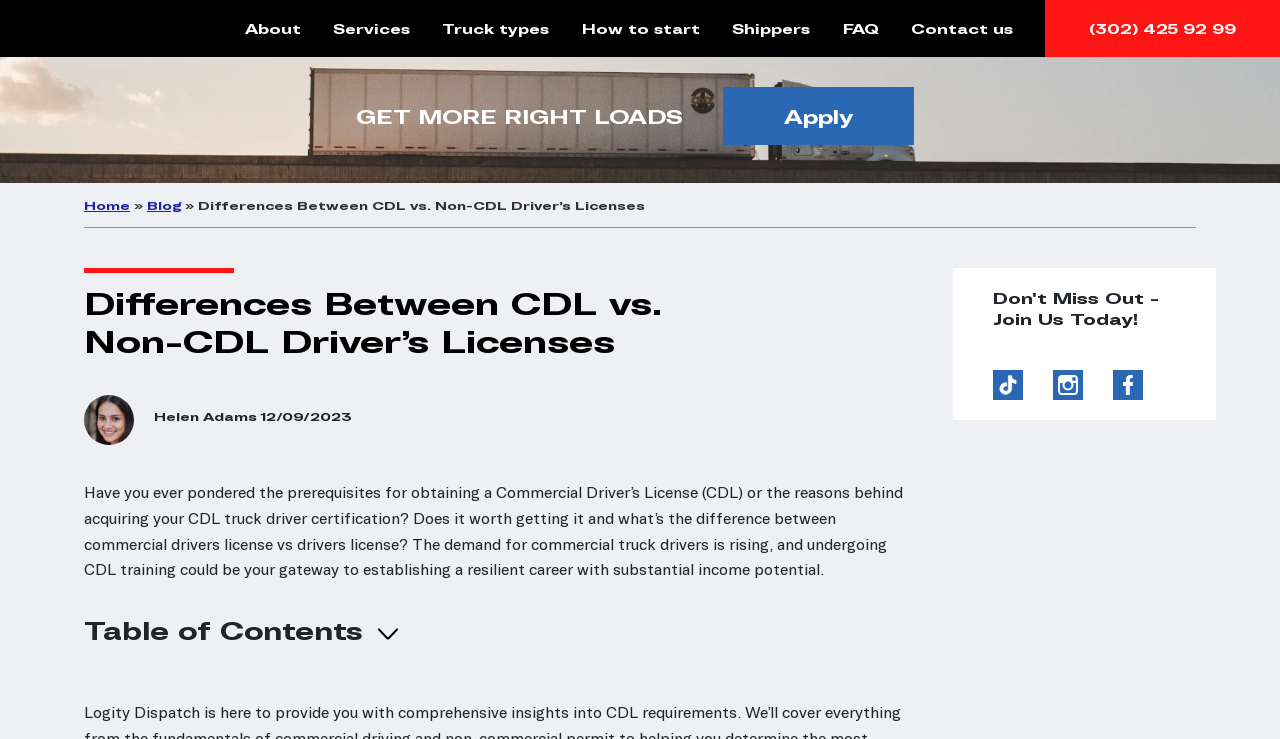Please find the bounding box coordinates of the element's region to be clicked to carry out this instruction: "Click on the 'Contact us' link".

[0.709, 0.0, 0.794, 0.077]